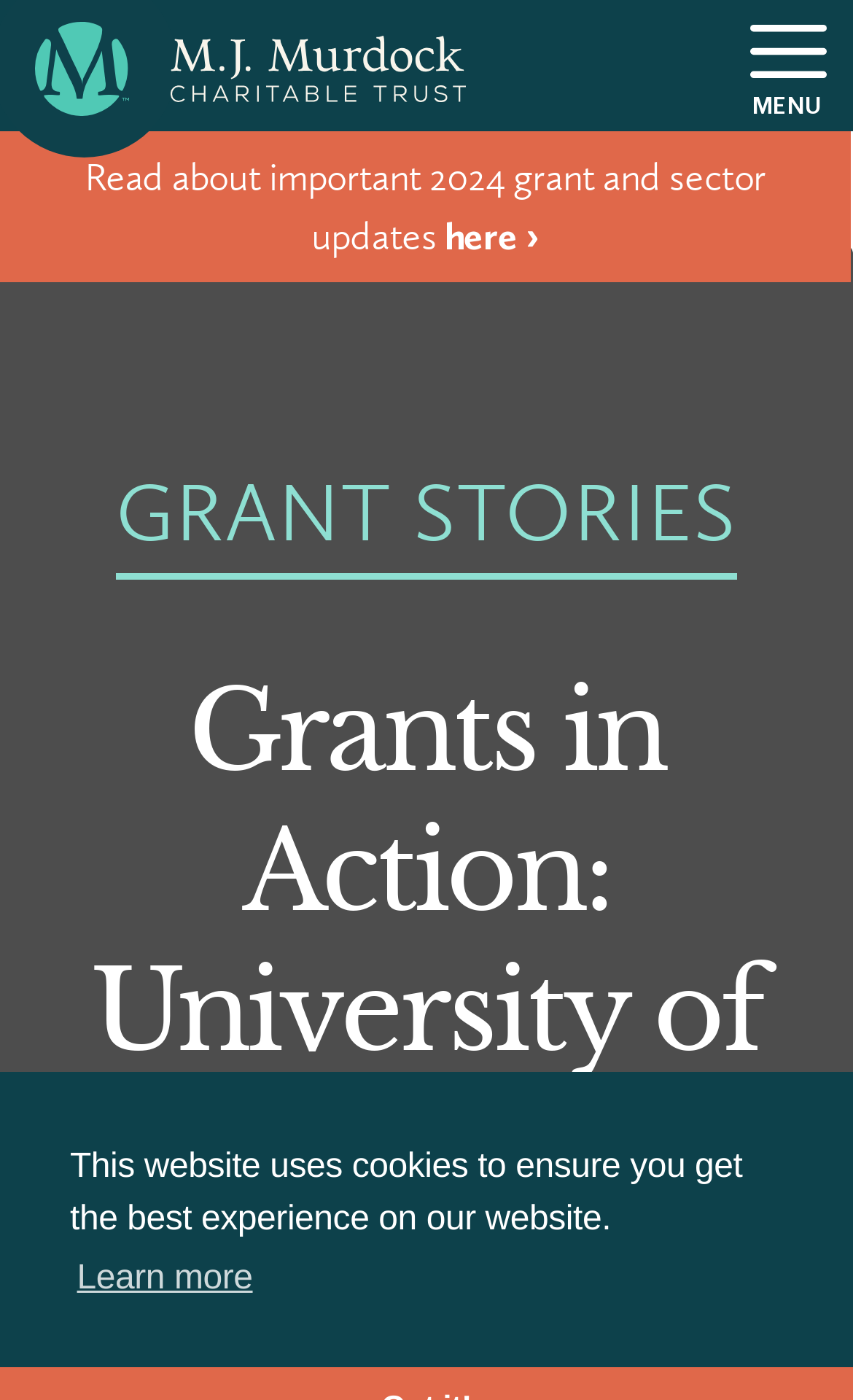Please answer the following question as detailed as possible based on the image: 
Where can I read about 2024 grant updates?

I found a sentence 'Read about important 2024 grant and sector updates' followed by a link 'here ›', so I can read about 2024 grant updates by clicking on that link.